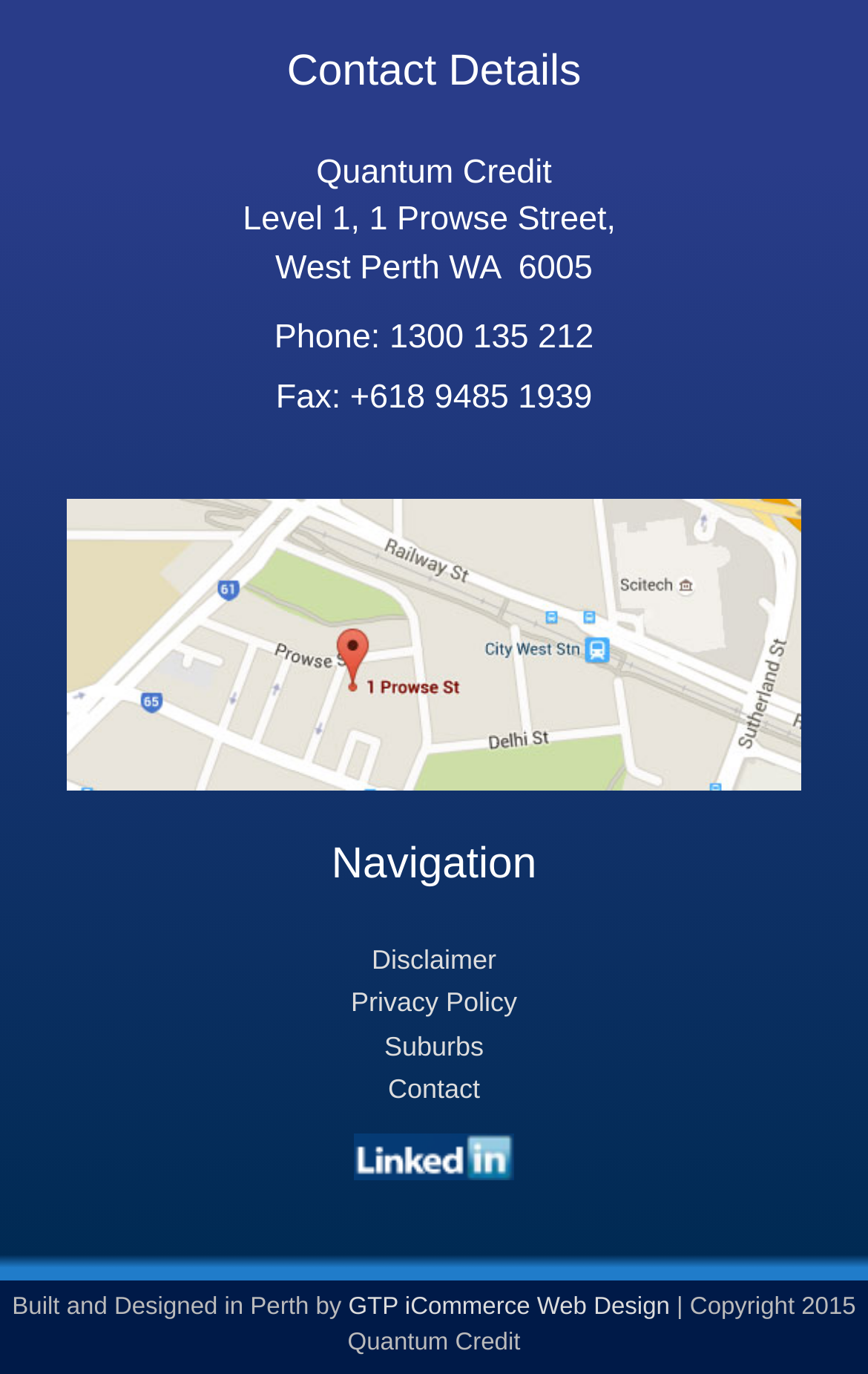Locate the bounding box of the UI element with the following description: "Contact Details".

[0.33, 0.034, 0.67, 0.07]